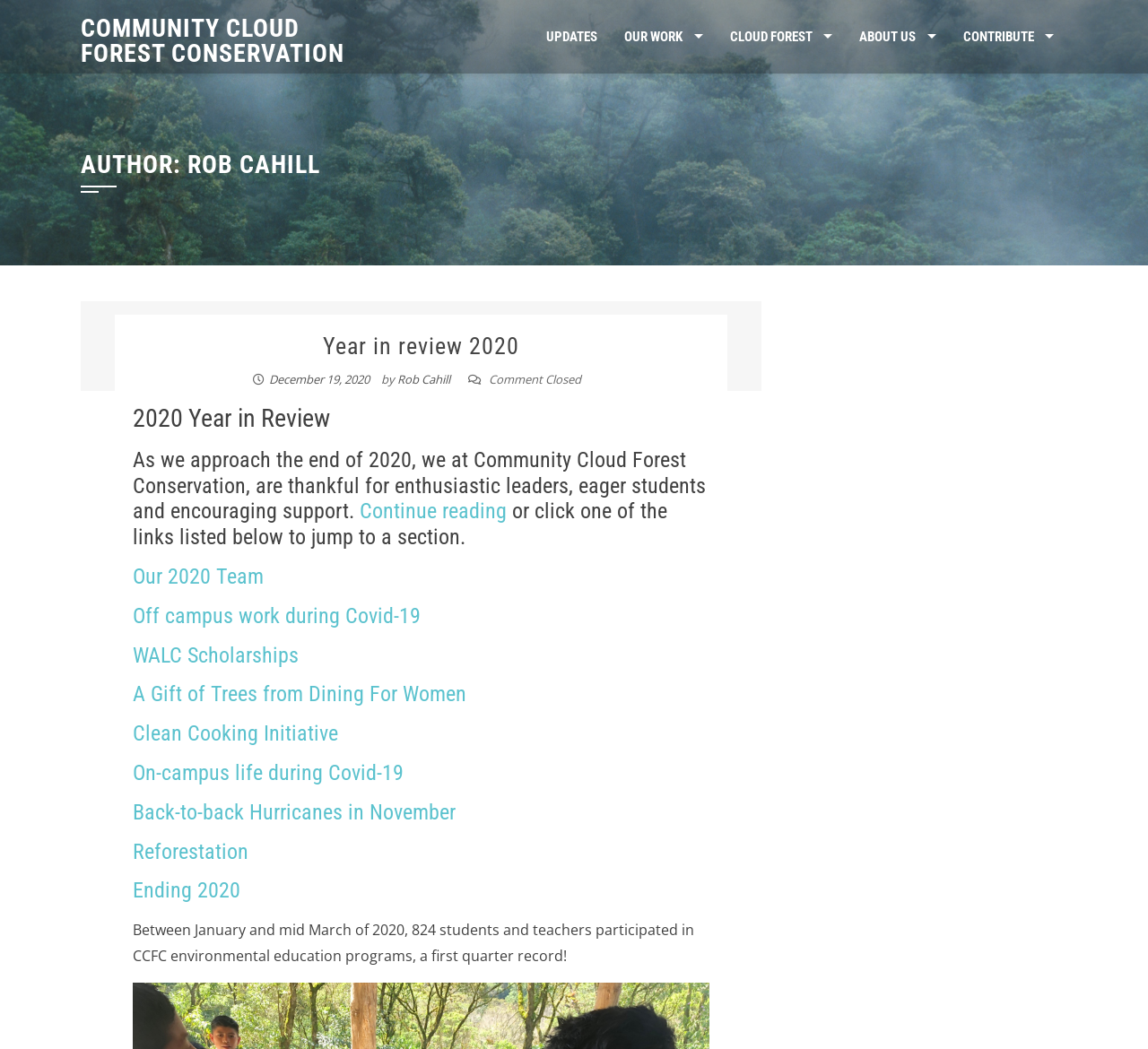Could you highlight the region that needs to be clicked to execute the instruction: "Click on the 'COMMUNITY CLOUD FOREST CONSERVATION' link"?

[0.07, 0.013, 0.3, 0.065]